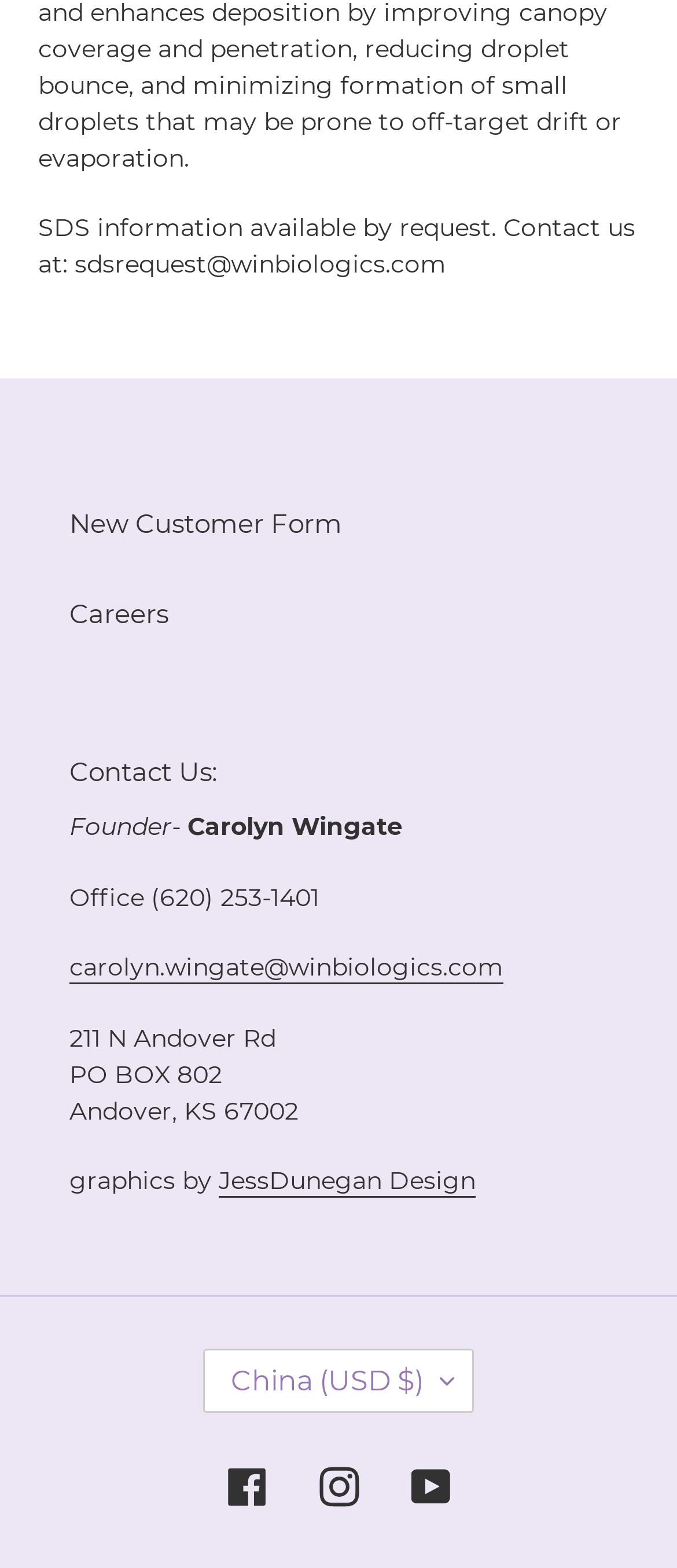What is the founder's name?
Your answer should be a single word or phrase derived from the screenshot.

Carolyn Wingate